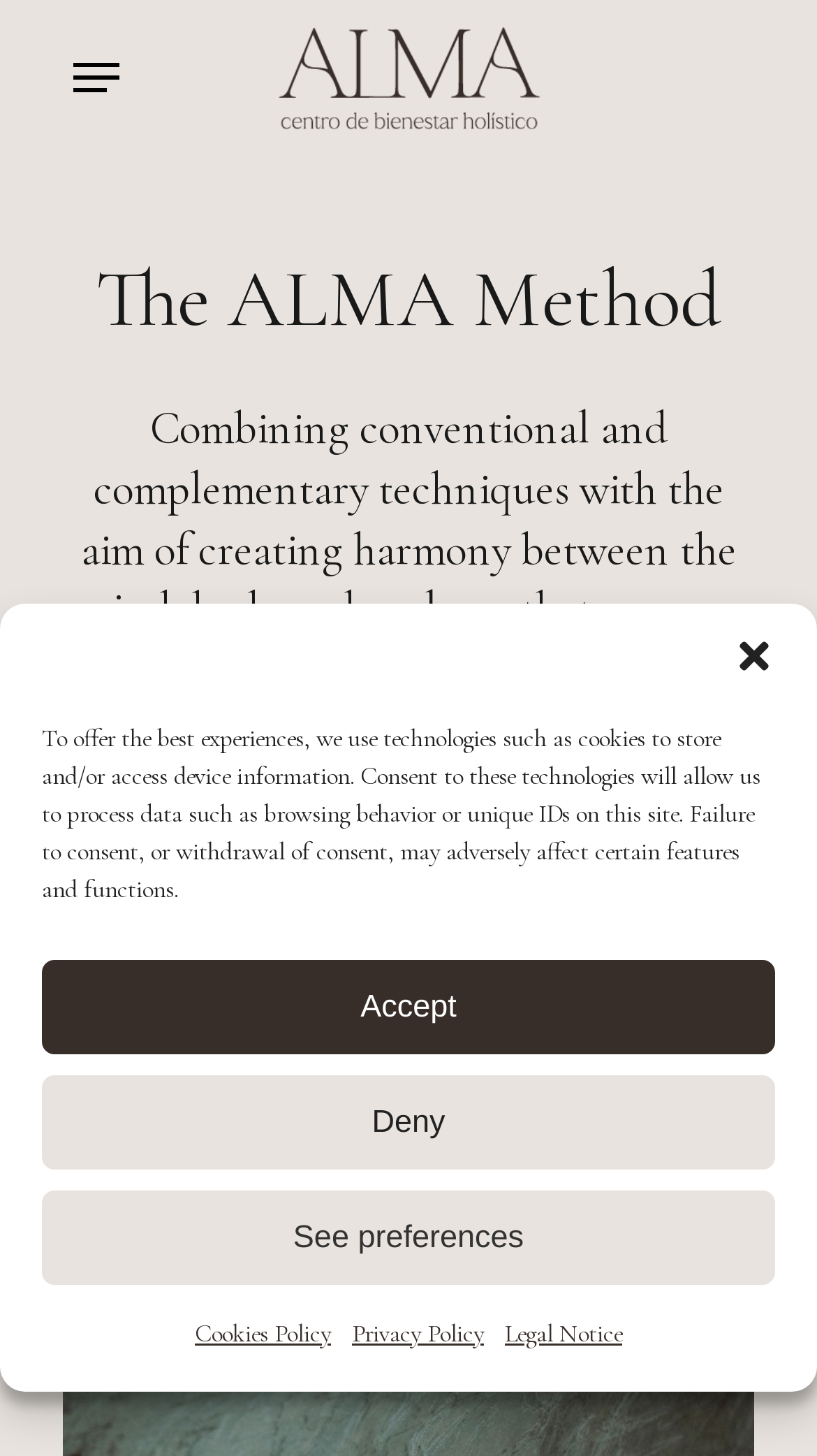Please identify the bounding box coordinates of the element I need to click to follow this instruction: "Read about the ALMA Method".

[0.078, 0.172, 0.922, 0.239]